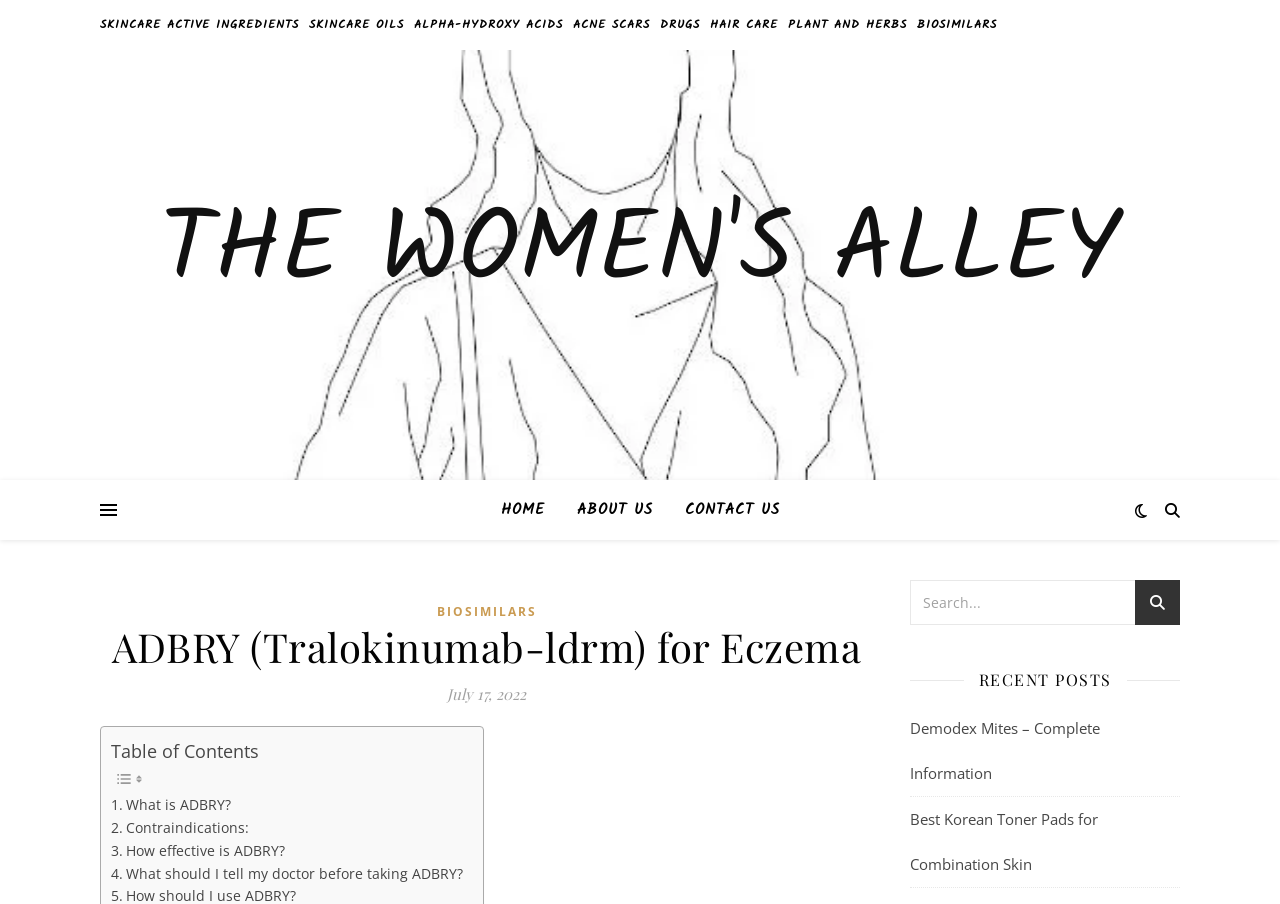What type of skincare ingredients are listed at the top of the webpage?
Using the details shown in the screenshot, provide a comprehensive answer to the question.

The links at the top of the webpage, such as 'SKINCARE ACTIVE INGREDIENTS', 'SKINCARE OILS', and 'ALPHA-HYDROXY ACIDS', suggest that they are listing different types of skincare ingredients or products.